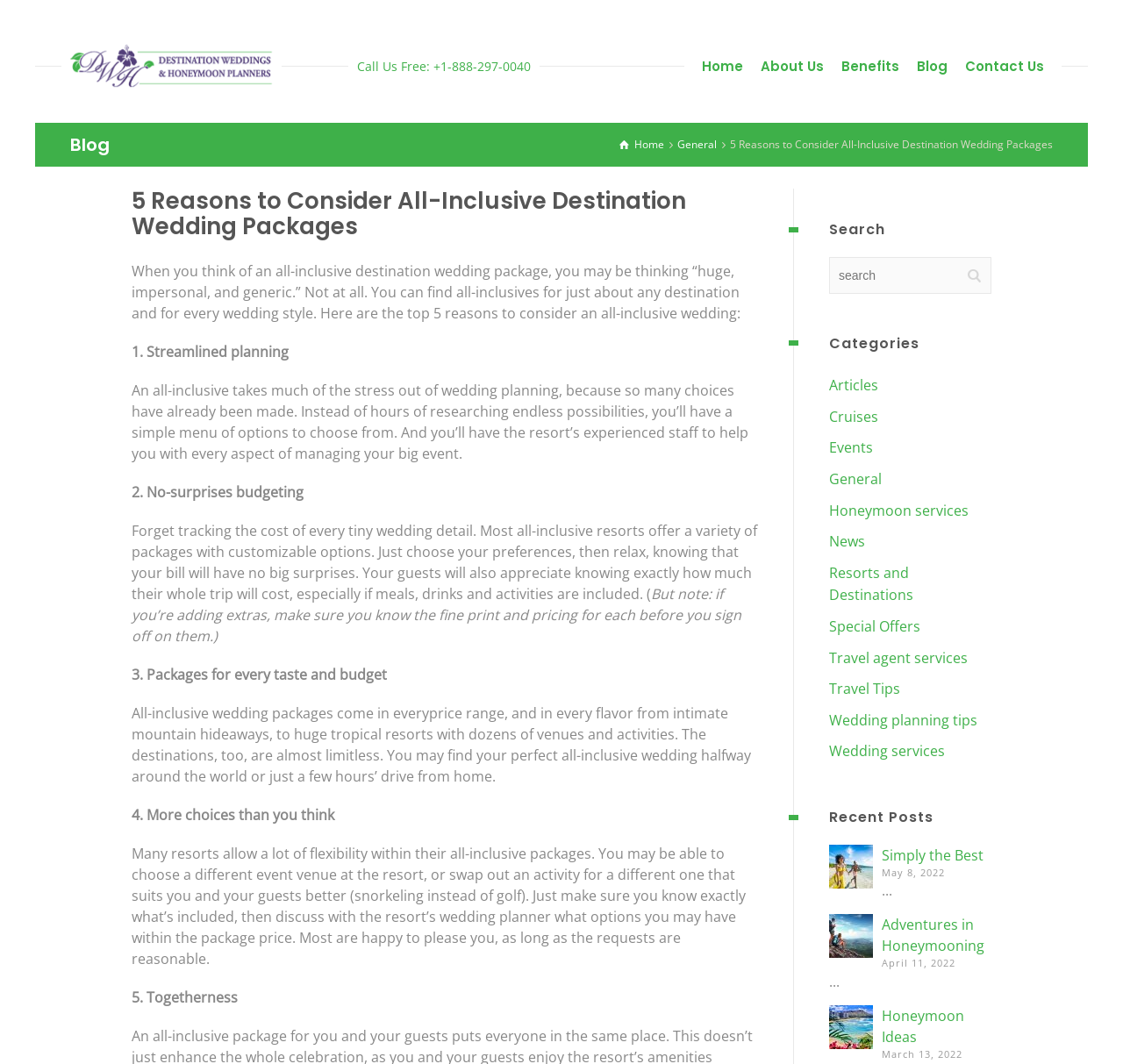Summarize the webpage in an elaborate manner.

This webpage is about destination weddings and honeymoons, with a focus on all-inclusive packages. At the top, there is a navigation bar with links to "Home", "About Us", "Benefits", "Blog", and "Contact Us". Below this, there is a heading that reads "Blog" and a link to "Home" with an icon. 

The main content of the page is an article titled "5 Reasons to Consider All-Inclusive Destination Wedding Packages". The article begins with a brief introduction, followed by five reasons to consider all-inclusive wedding packages, each with a heading and a descriptive paragraph. The reasons include streamlined planning, no-surprises budgeting, packages for every taste and budget, more choices than you think, and togetherness.

To the right of the article, there are several sections, including a search bar, categories, and recent posts. The categories section lists various topics, such as articles, cruises, events, and travel tips. The recent posts section displays three recent articles, each with an image, title, and date.

There are also several images on the page, including a logo for "Destination Weddings & Honeymoons" at the top, and images accompanying the recent posts. Overall, the page is well-organized and easy to navigate, with a clear focus on providing information and resources for couples planning a destination wedding.